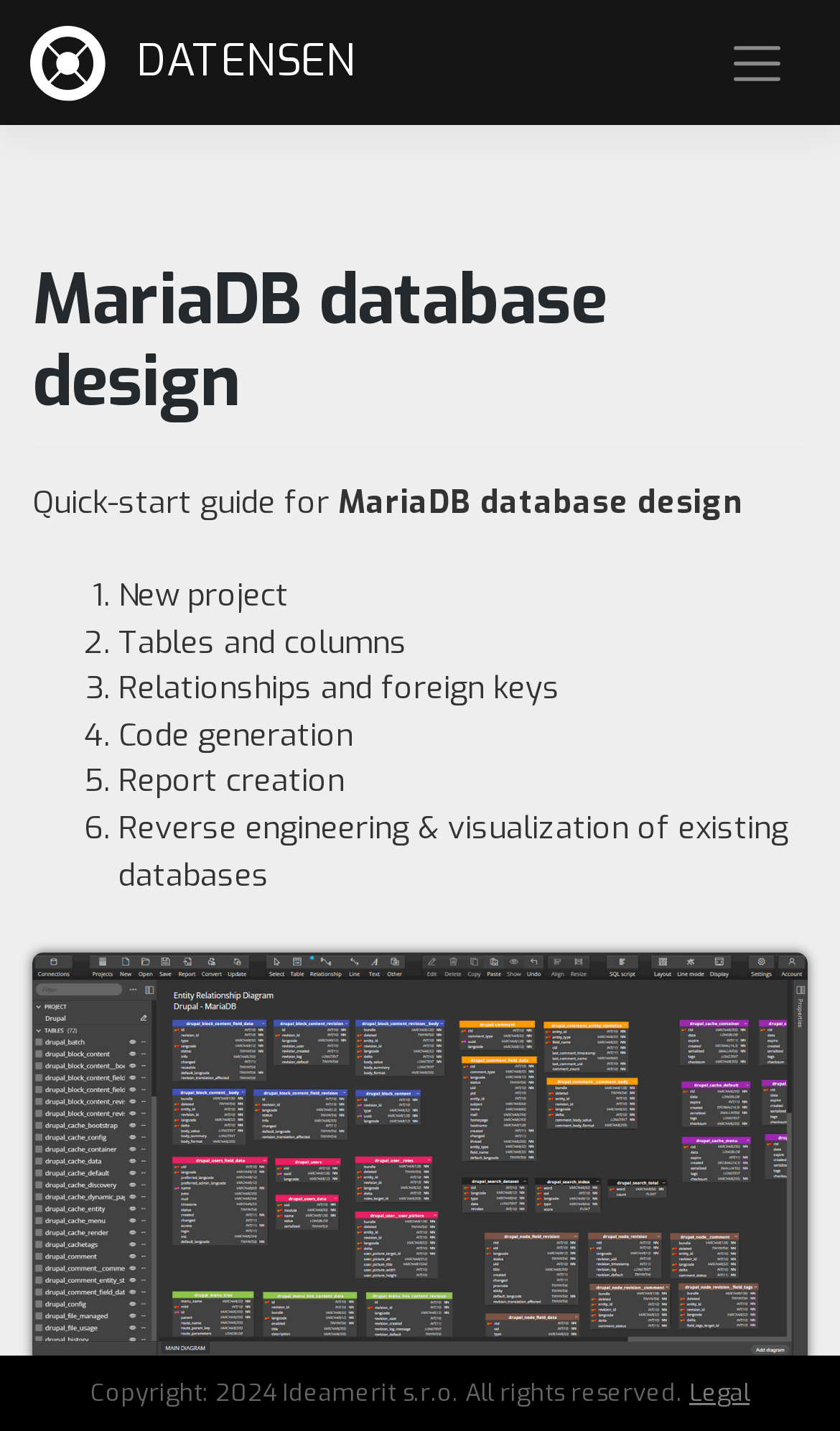What is the name of the diagram shown in the figure?
Provide a fully detailed and comprehensive answer to the question.

I can see a figure on the webpage, which contains an image with the caption 'MariaDB ER Diagram'.